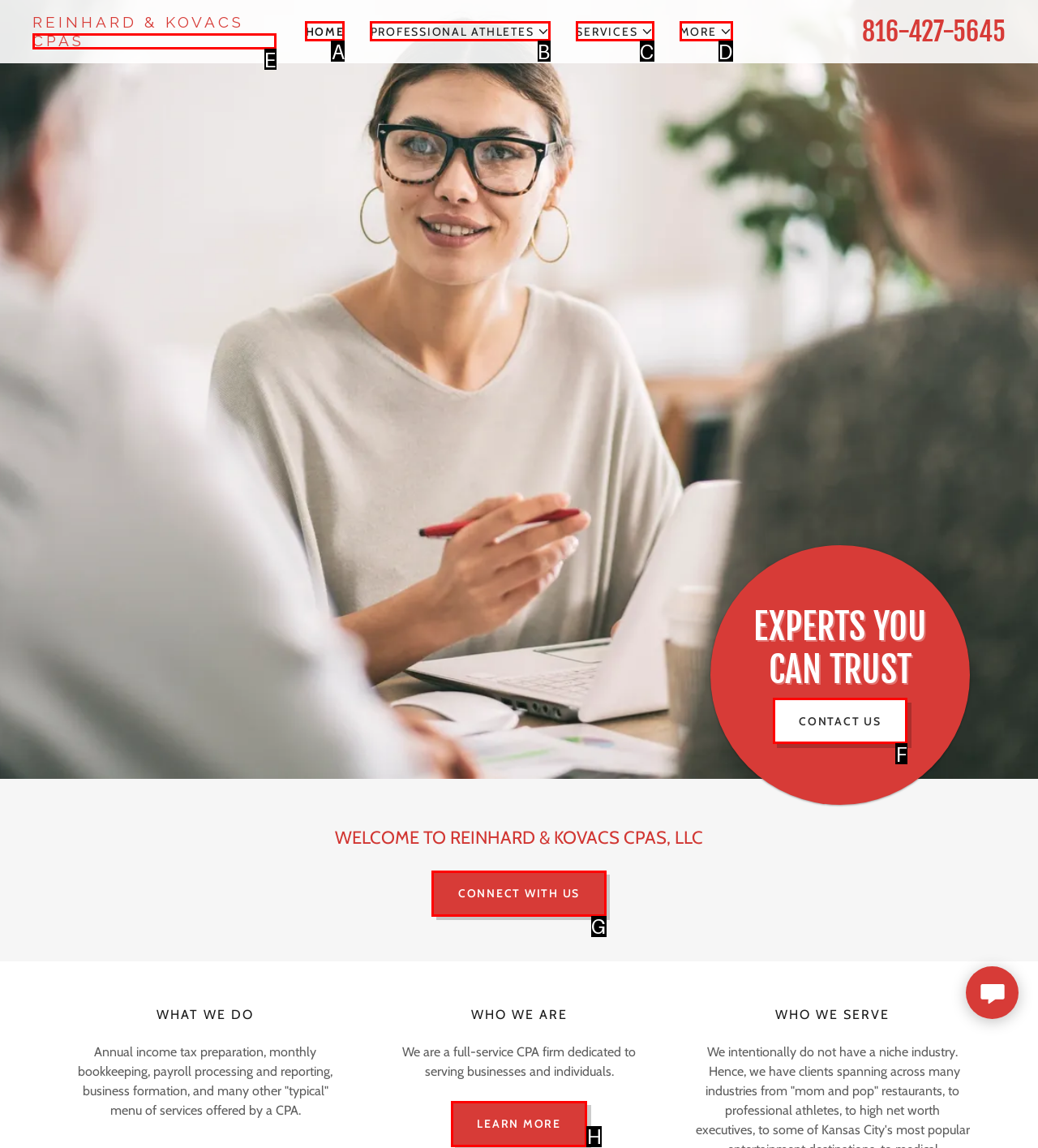Match the following description to the correct HTML element: Connect with us Indicate your choice by providing the letter.

G